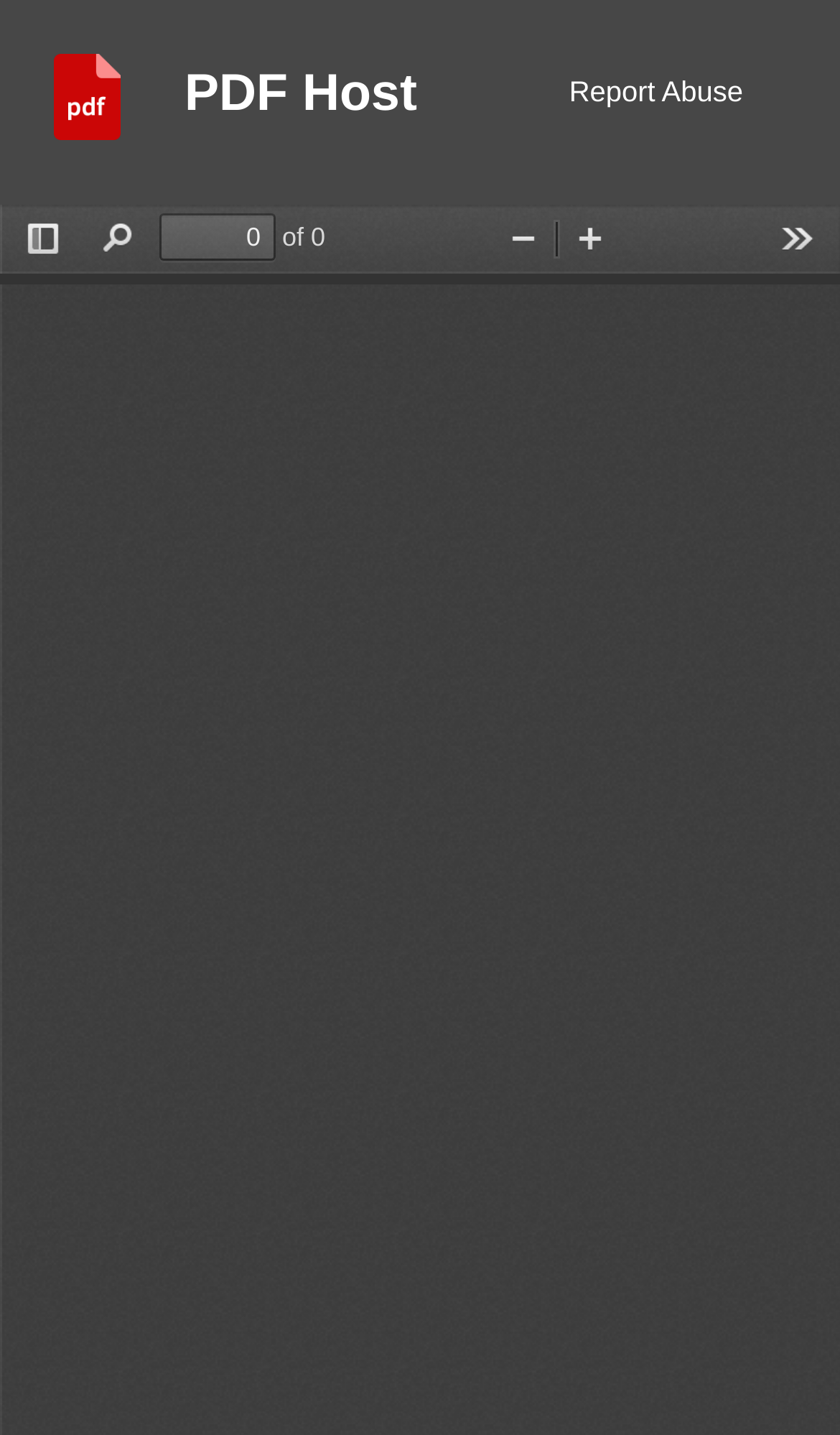Please identify the bounding box coordinates of where to click in order to follow the instruction: "go to PDF Host".

[0.22, 0.038, 0.496, 0.105]